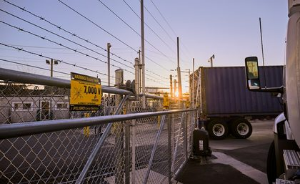What is parked near the fence in the background?
Refer to the image and offer an in-depth and detailed answer to the question.

The caption describes the scene, mentioning that a shipping container truck is parked near the fence in the background, with the sun setting behind it.